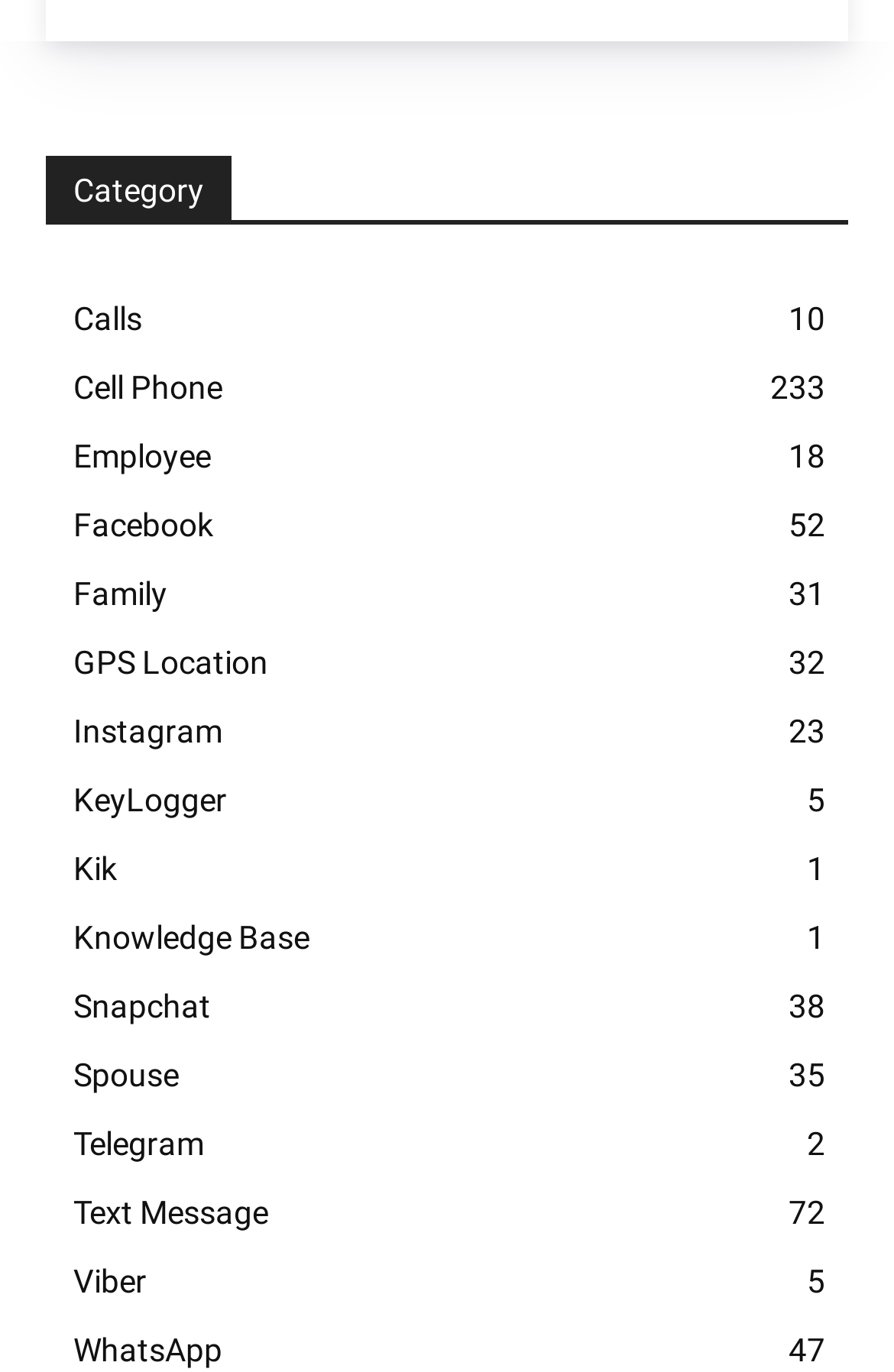Point out the bounding box coordinates of the section to click in order to follow this instruction: "View calls".

[0.051, 0.207, 0.949, 0.257]